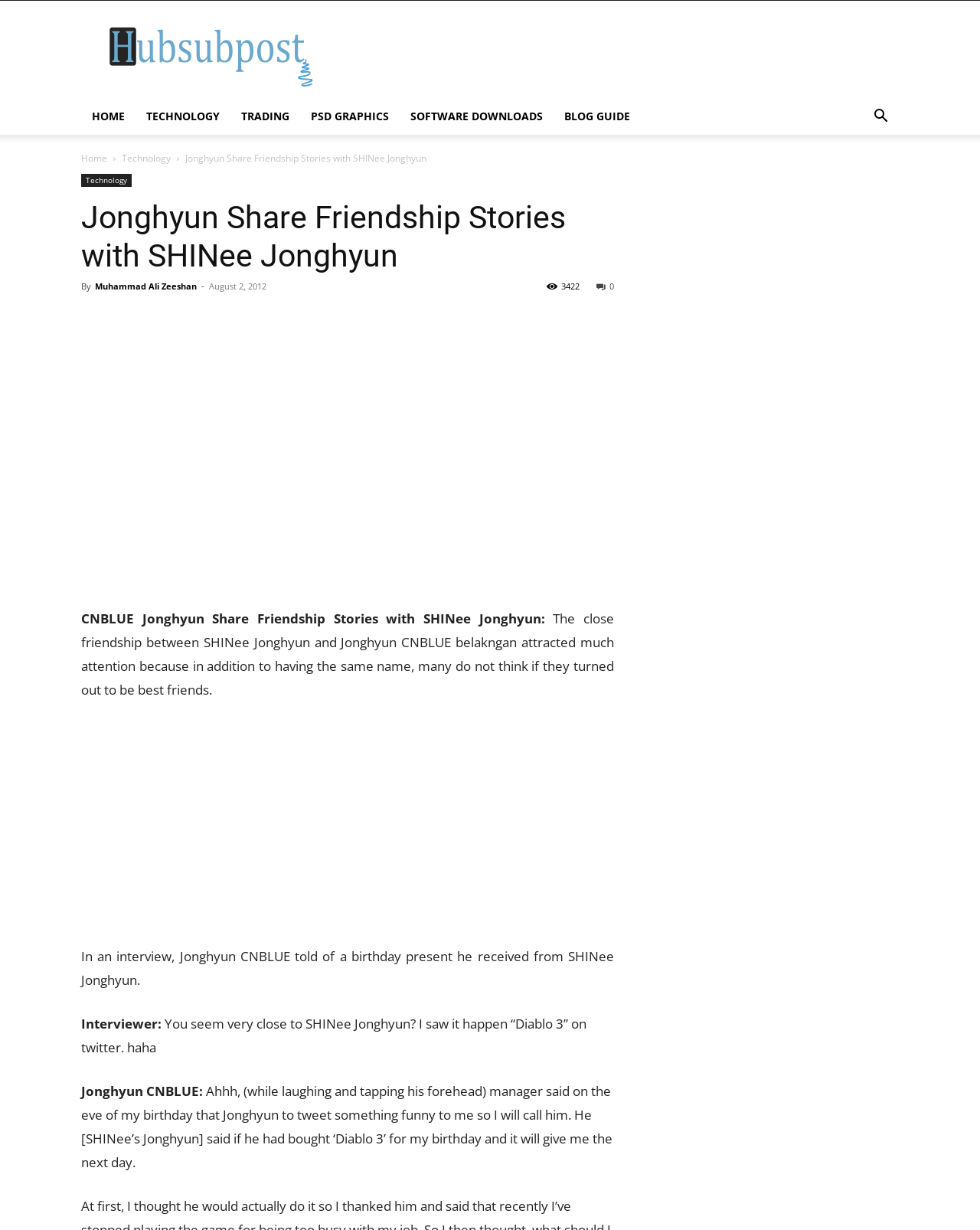Give a short answer using one word or phrase for the question:
How many images are there in the article?

2